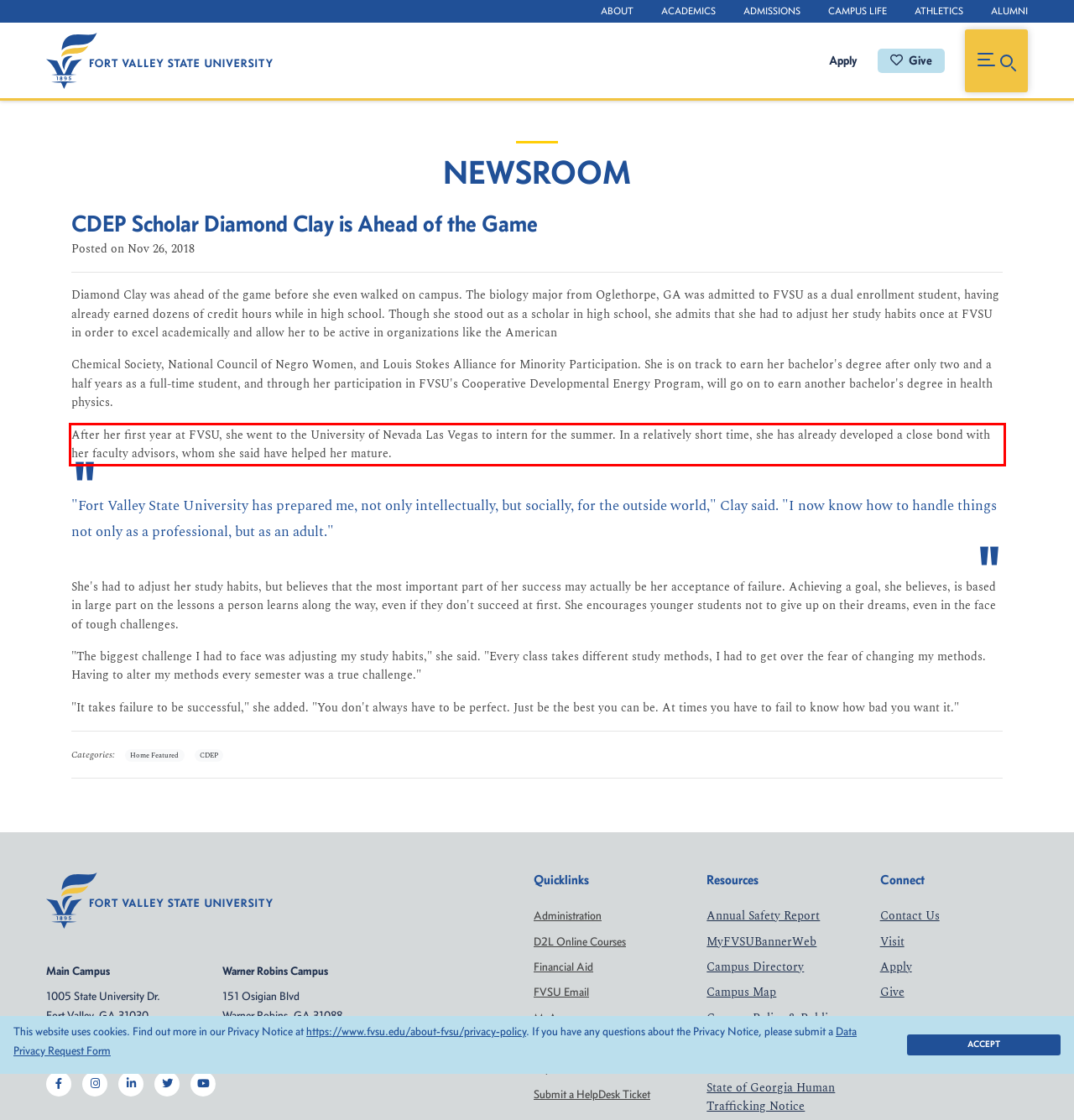Within the screenshot of the webpage, there is a red rectangle. Please recognize and generate the text content inside this red bounding box.

After her first year at FVSU, she went to the University of Nevada Las Vegas to intern for the summer. In a relatively short time, she has already developed a close bond with her faculty advisors, whom she said have helped her mature.